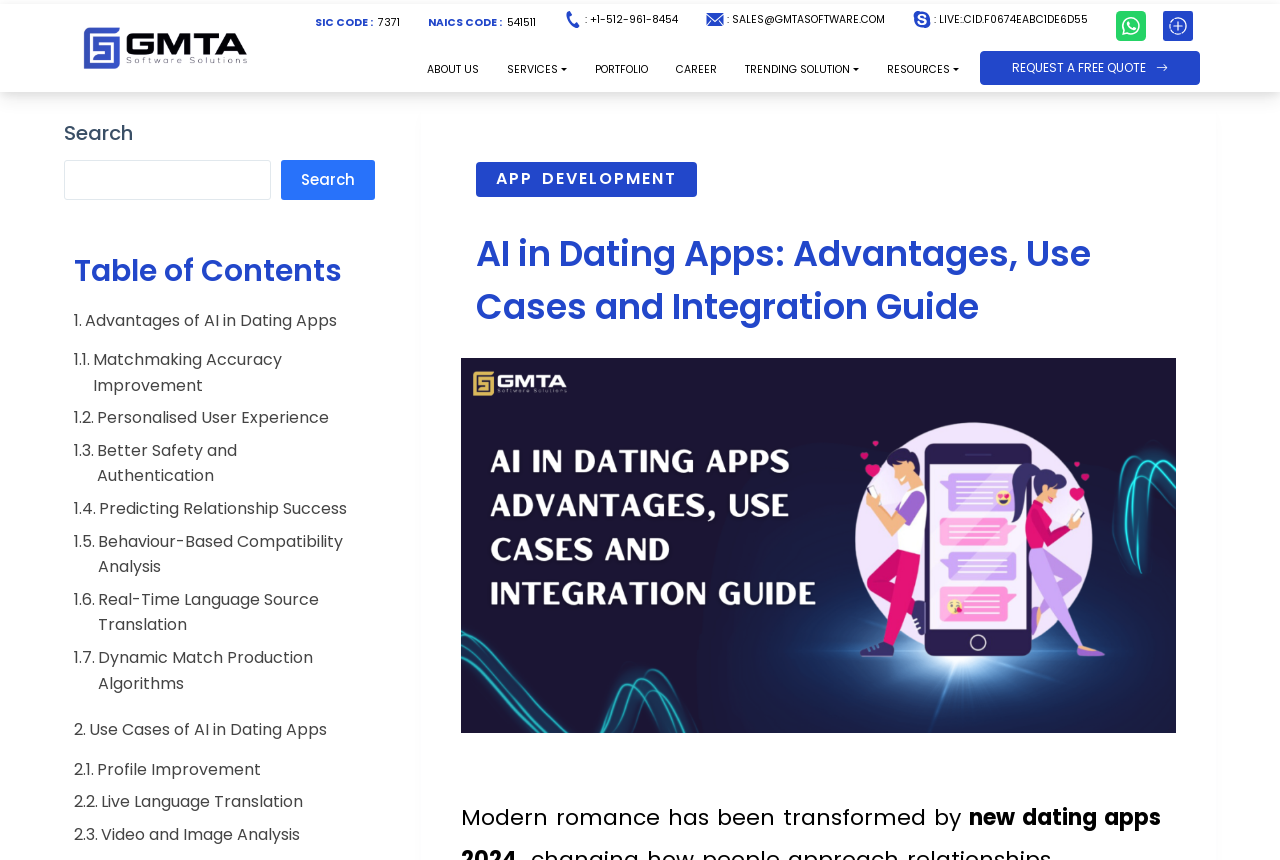Please locate and generate the primary heading on this webpage.

AI in Dating Apps: Advantages, Use Cases and Integration Guide